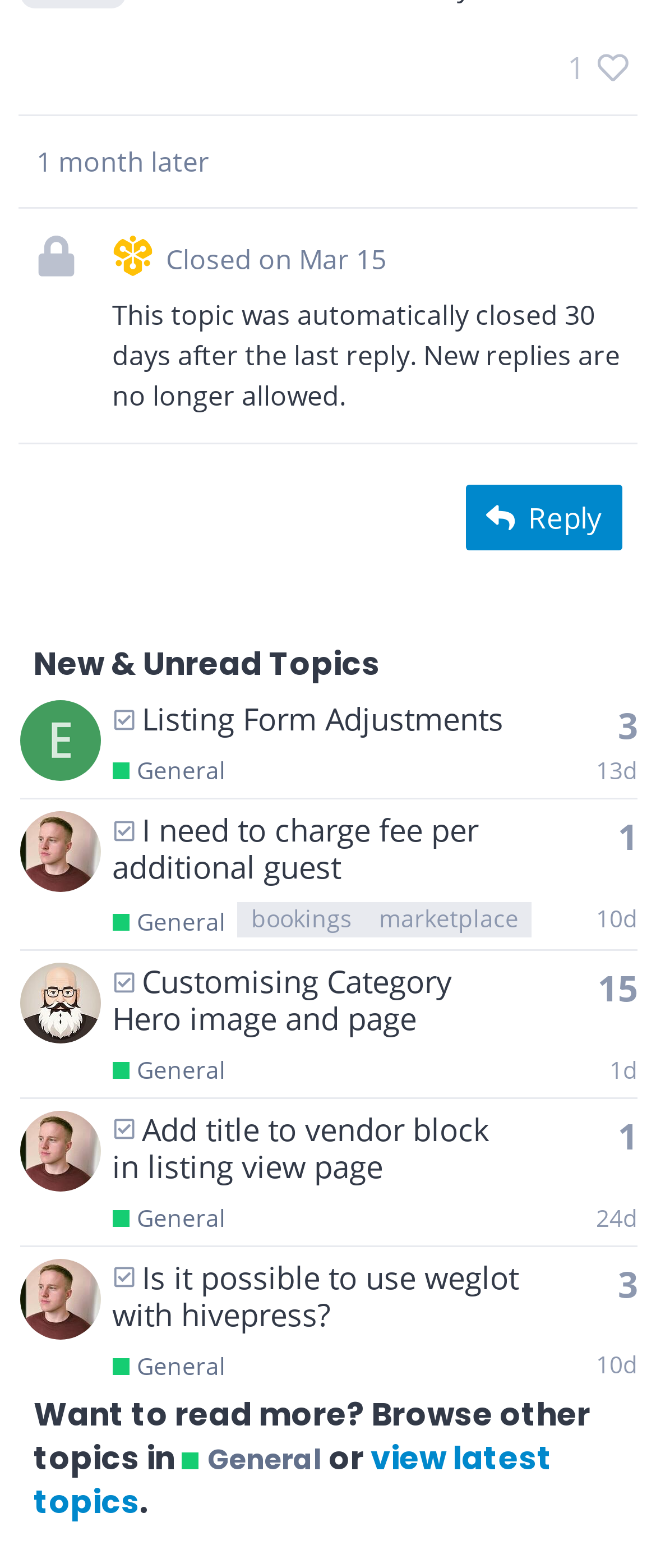Determine the bounding box coordinates of the clickable region to follow the instruction: "Reply to the topic".

[0.71, 0.31, 0.949, 0.351]